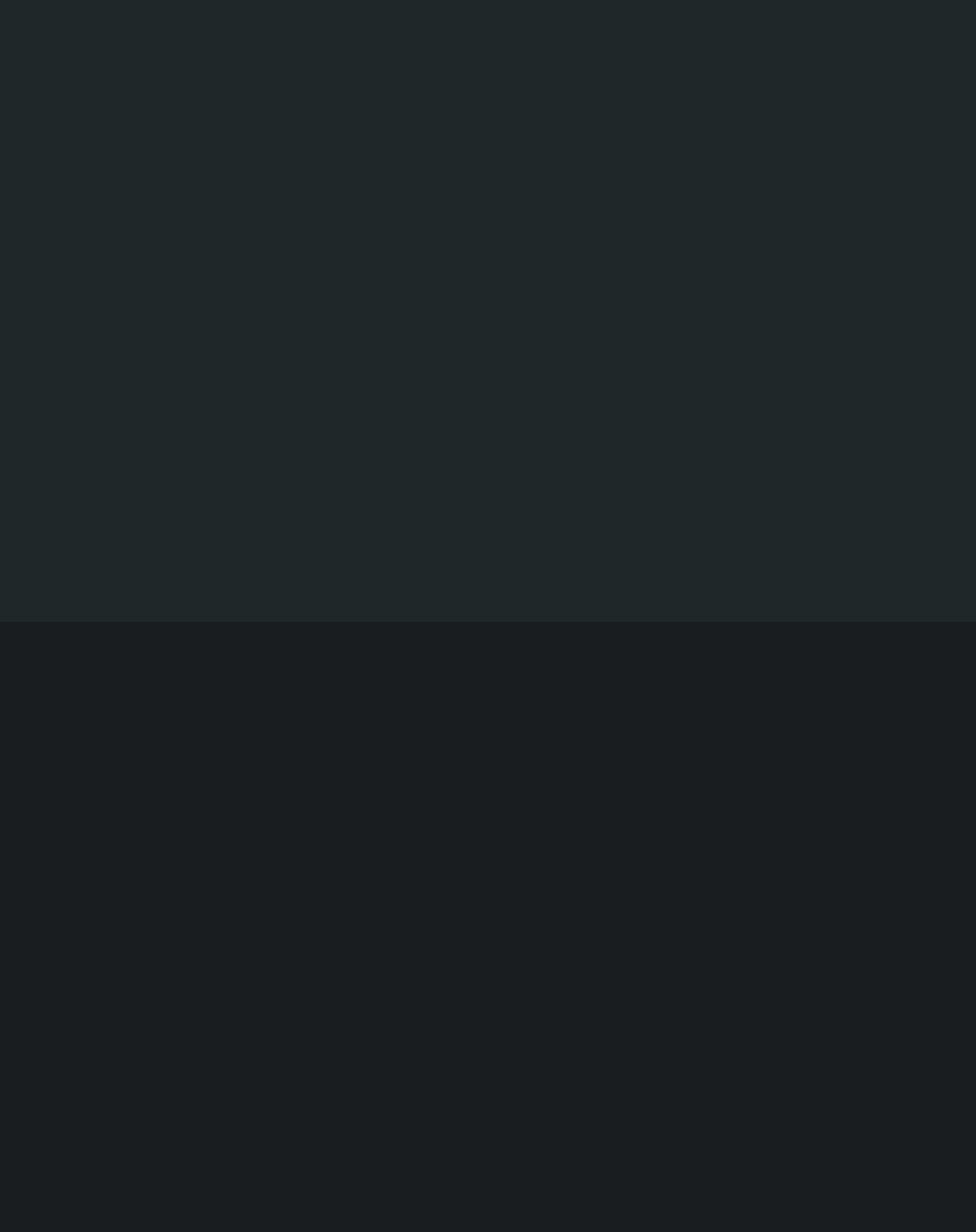Provide the bounding box coordinates of the HTML element this sentence describes: "Garland, TX 75040".

[0.066, 0.754, 0.169, 0.765]